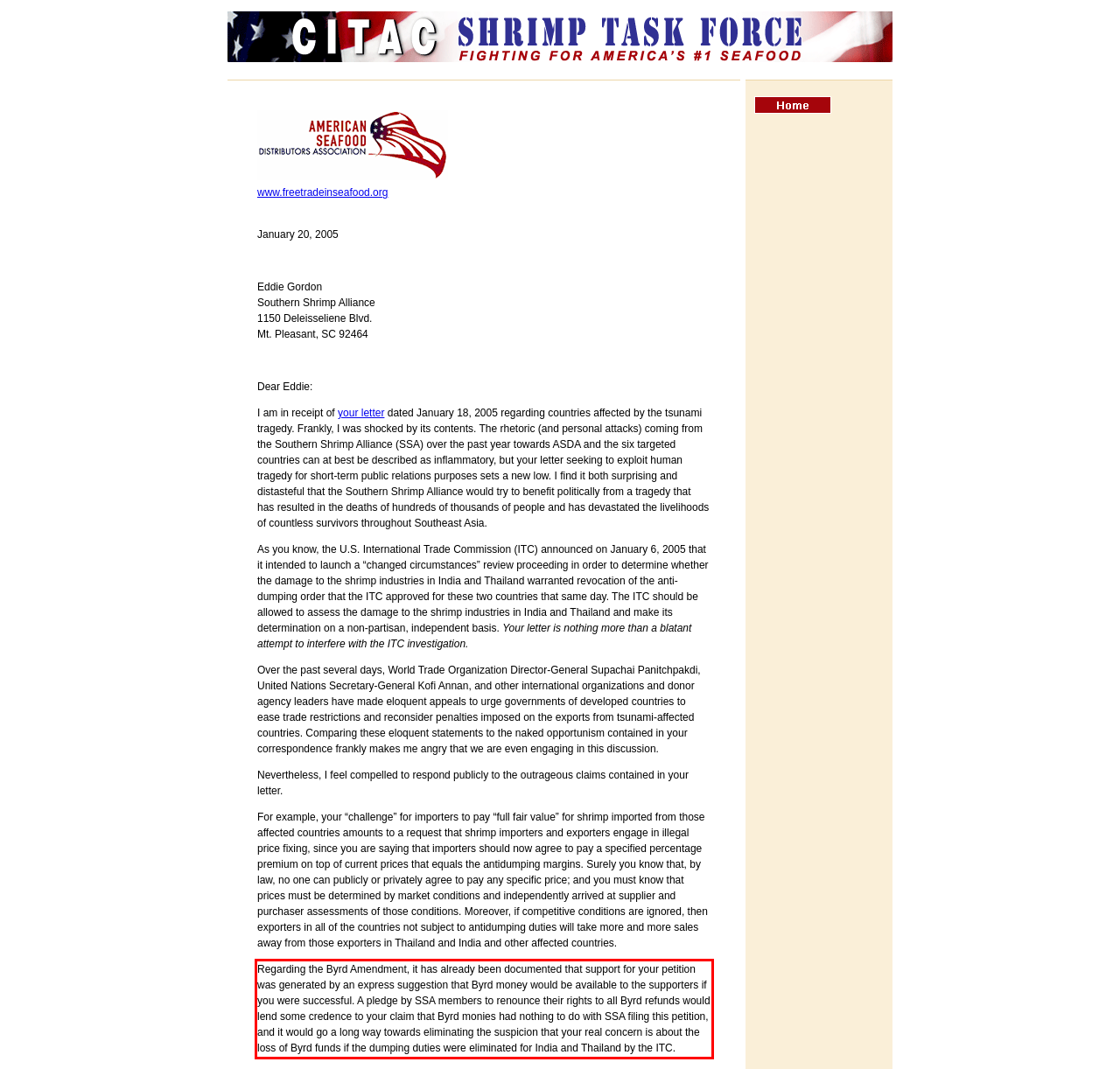Given a screenshot of a webpage containing a red rectangle bounding box, extract and provide the text content found within the red bounding box.

Regarding the Byrd Amendment, it has already been documented that support for your petition was generated by an express suggestion that Byrd money would be available to the supporters if you were successful. A pledge by SSA members to renounce their rights to all Byrd refunds would lend some credence to your claim that Byrd monies had nothing to do with SSA filing this petition, and it would go a long way towards eliminating the suspicion that your real concern is about the loss of Byrd funds if the dumping duties were eliminated for India and Thailand by the ITC.